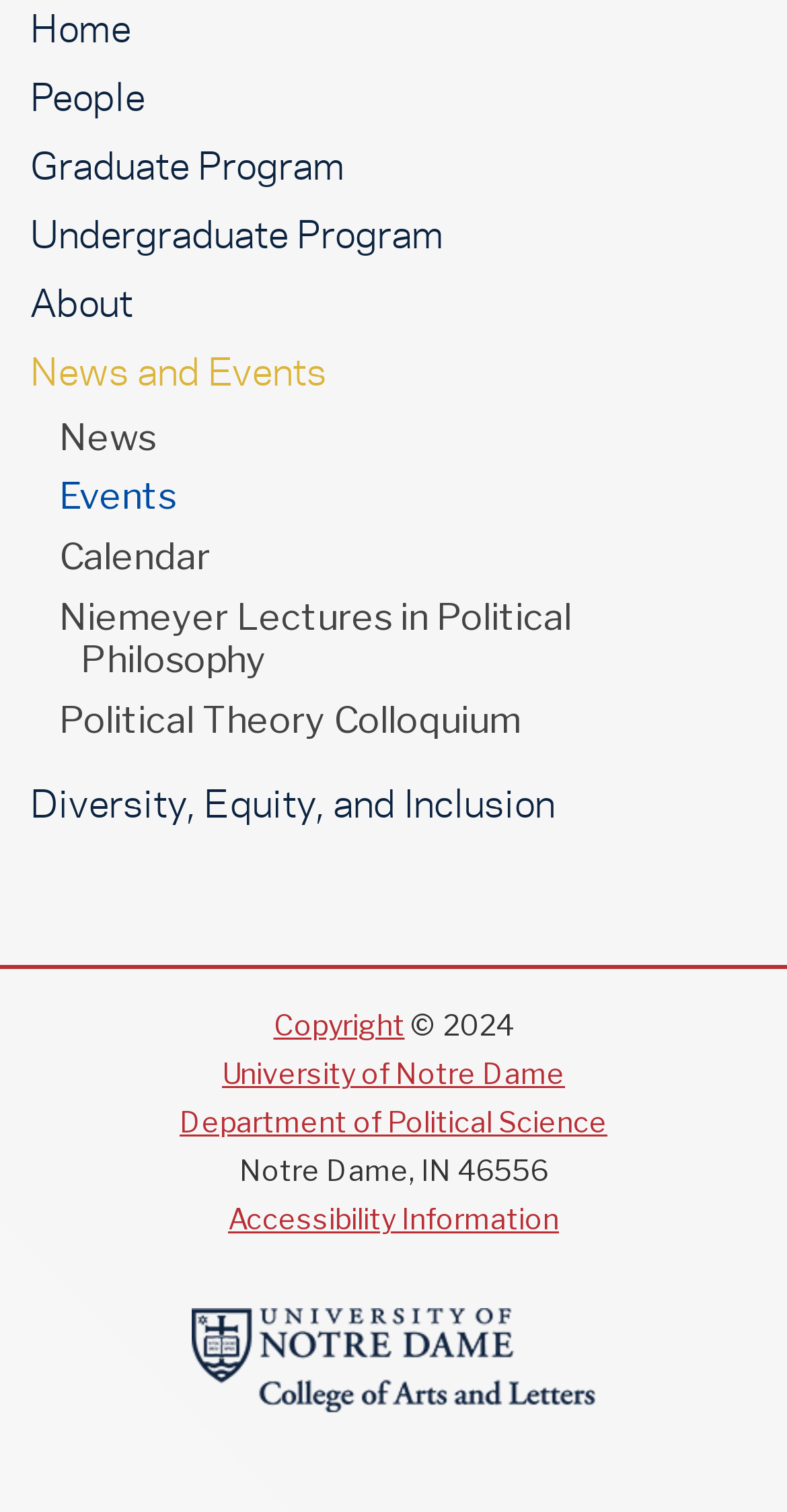Answer the question with a brief word or phrase:
What is the copyright year?

2024